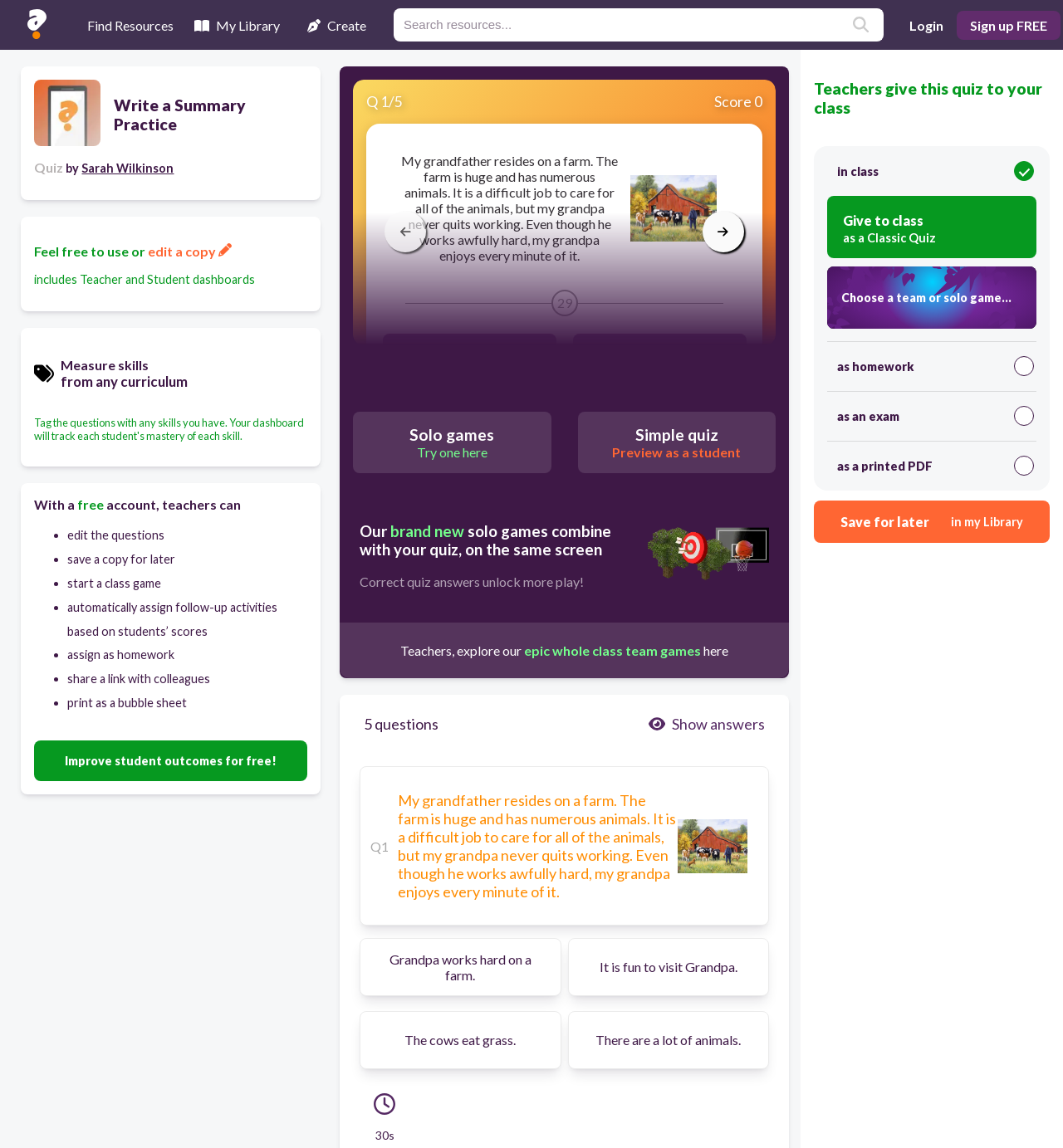Find the bounding box coordinates of the clickable area required to complete the following action: "Click the 'miami escort' link".

None